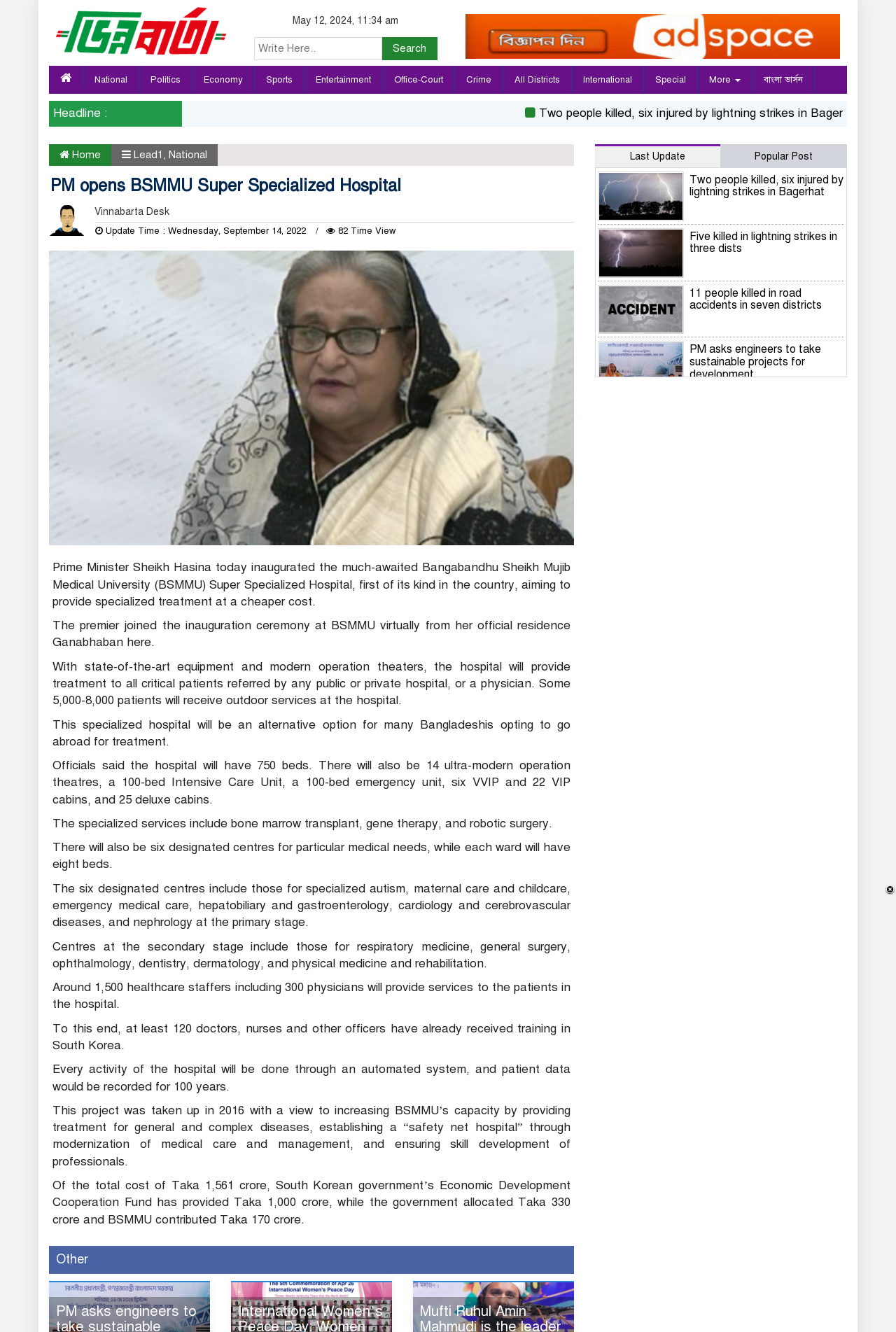What is the purpose of the hospital?
Carefully analyze the image and provide a thorough answer to the question.

The question asks about the purpose of the hospital, which can be found in the first paragraph of the article. The text states that the hospital aims 'to provide specialized treatment at a cheaper cost.' This information is provided to give readers an understanding of the hospital's mission and goals.